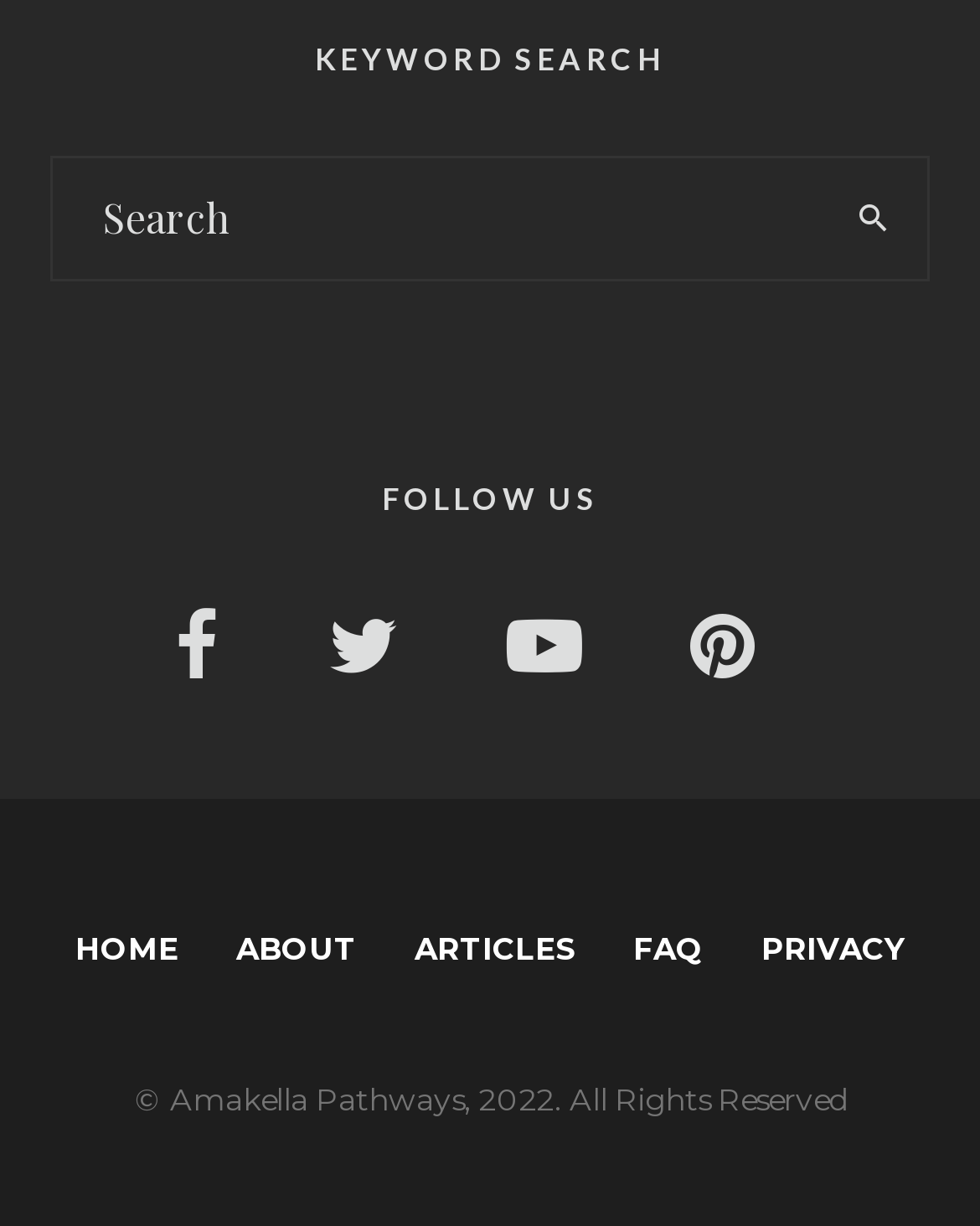Identify the bounding box for the UI element specified in this description: "About". The coordinates must be four float numbers between 0 and 1, formatted as [left, top, right, bottom].

[0.241, 0.754, 0.364, 0.795]